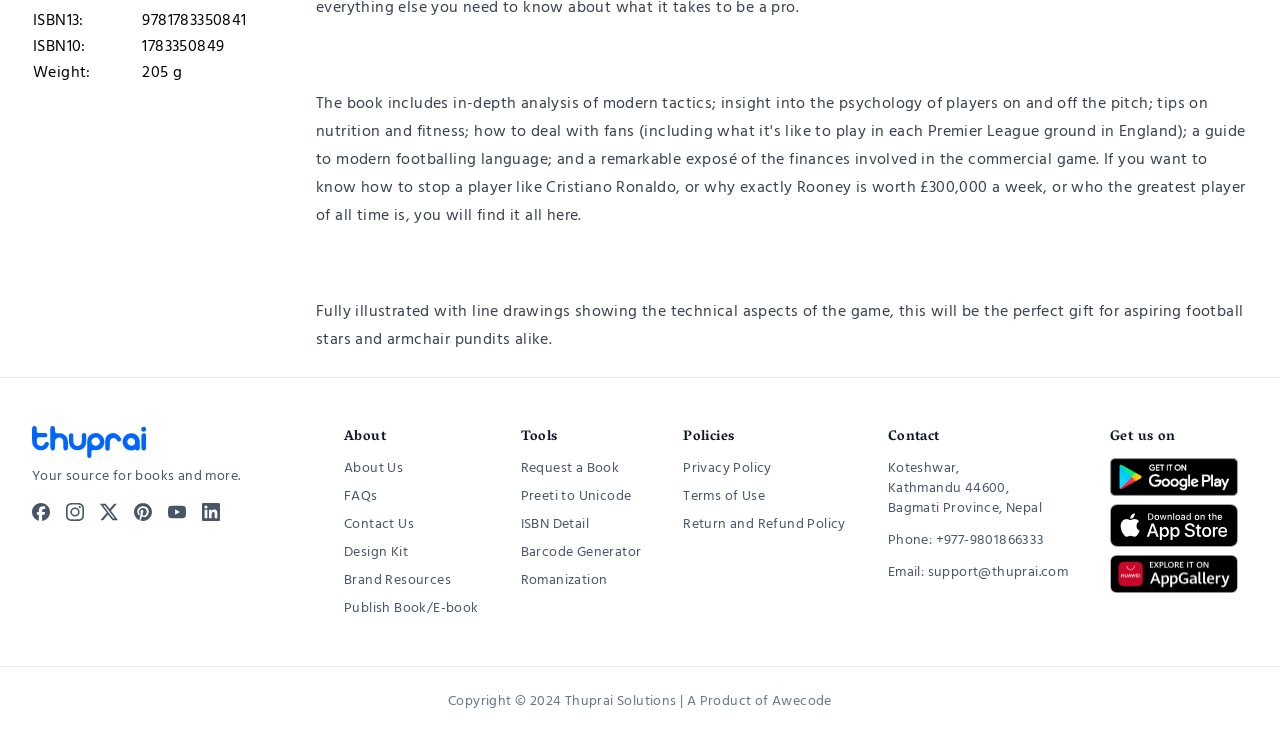Identify the bounding box coordinates for the UI element mentioned here: "aria-label="Download on App Store"". Provide the coordinates as four float values between 0 and 1, i.e., [left, top, right, bottom].

[0.867, 0.685, 0.975, 0.744]